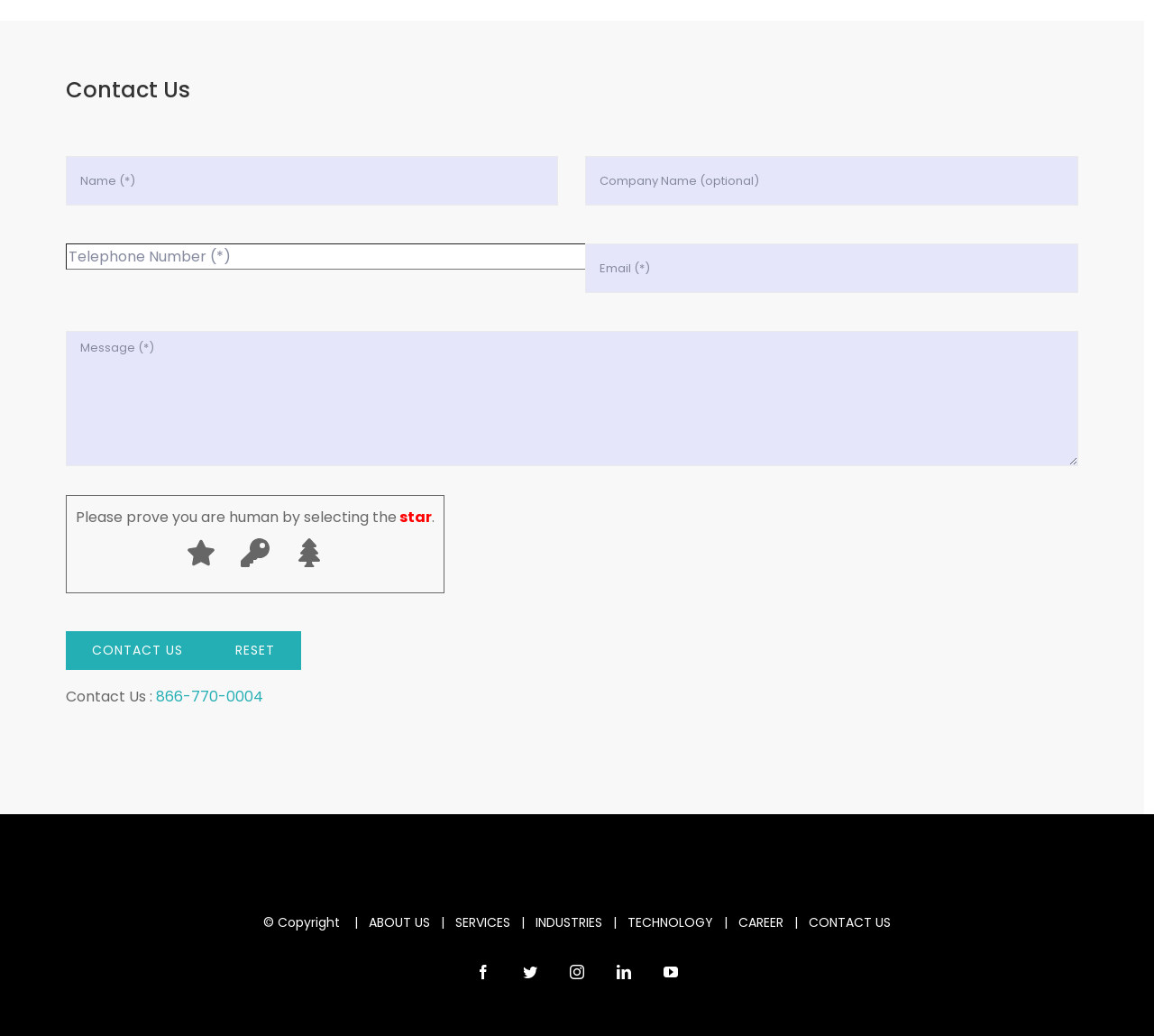Please determine the bounding box of the UI element that matches this description: CONTACT US. The coordinates should be given as (top-left x, top-left y, bottom-right x, bottom-right y), with all values between 0 and 1.

[0.701, 0.882, 0.772, 0.899]